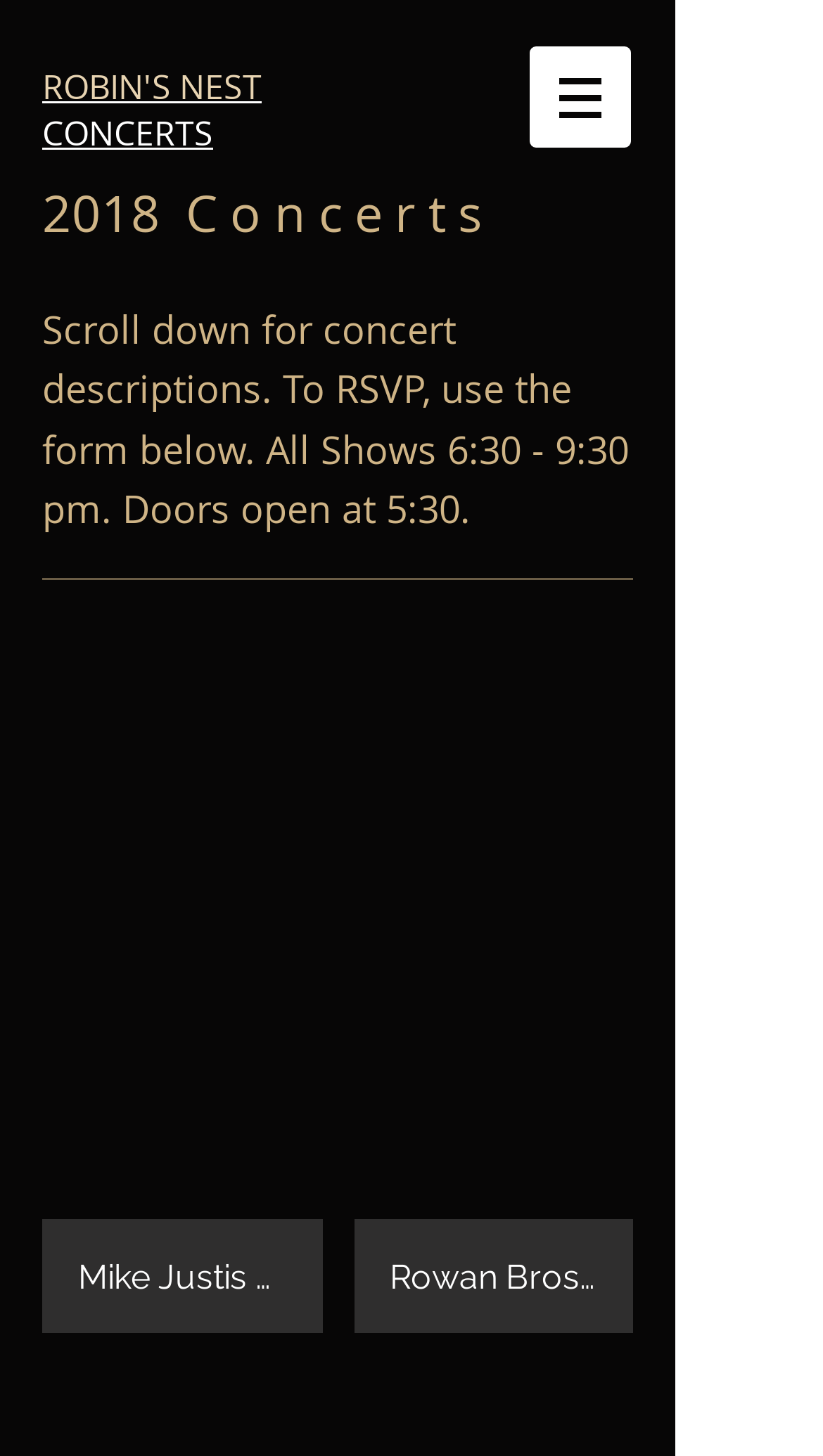Provide a one-word or short-phrase answer to the question:
What is the name of the website?

ROBIN'S NEST CONCERTS